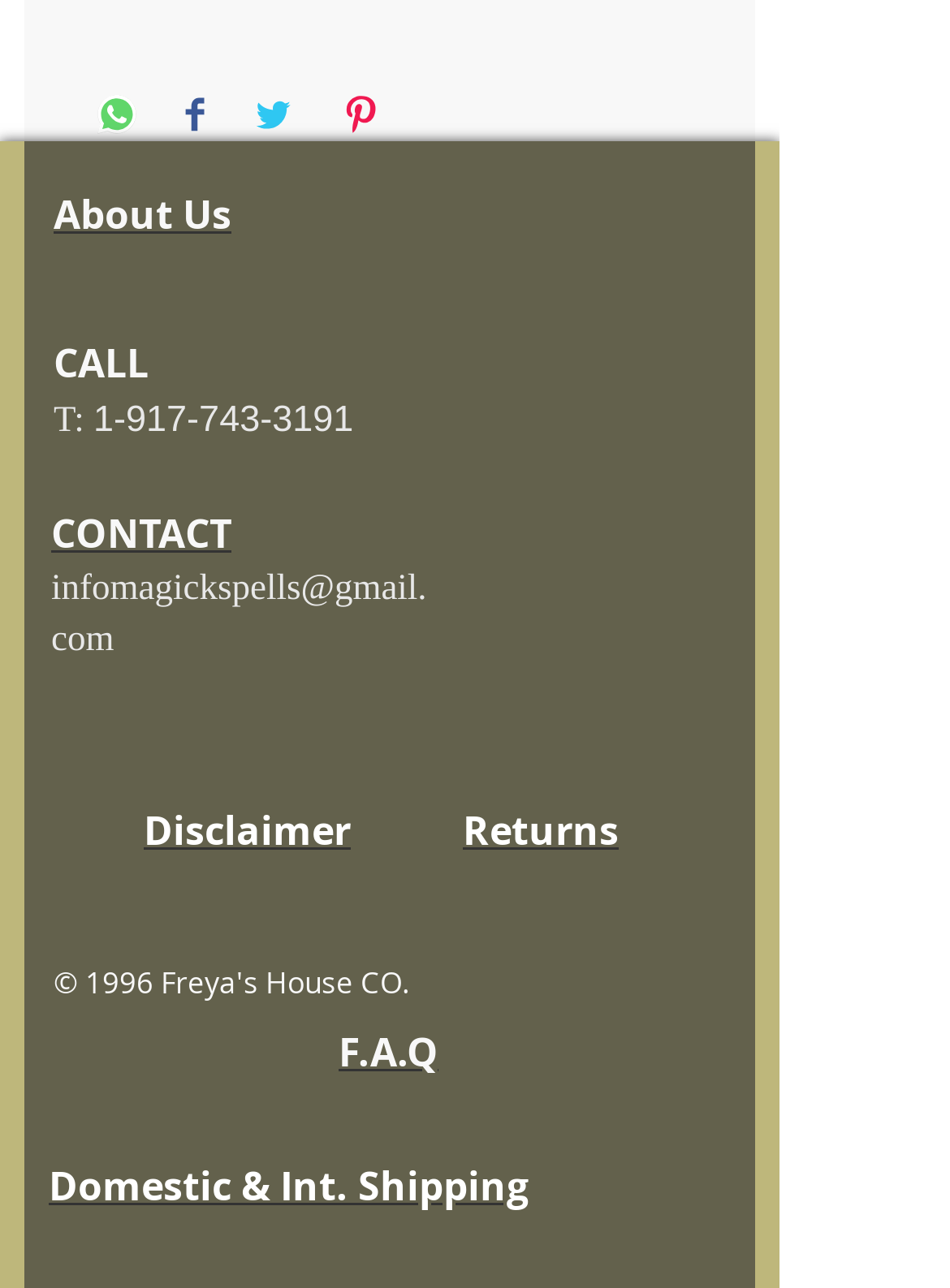Locate the bounding box coordinates of the element I should click to achieve the following instruction: "Call 1-917-743-3191".

[0.098, 0.31, 0.372, 0.342]